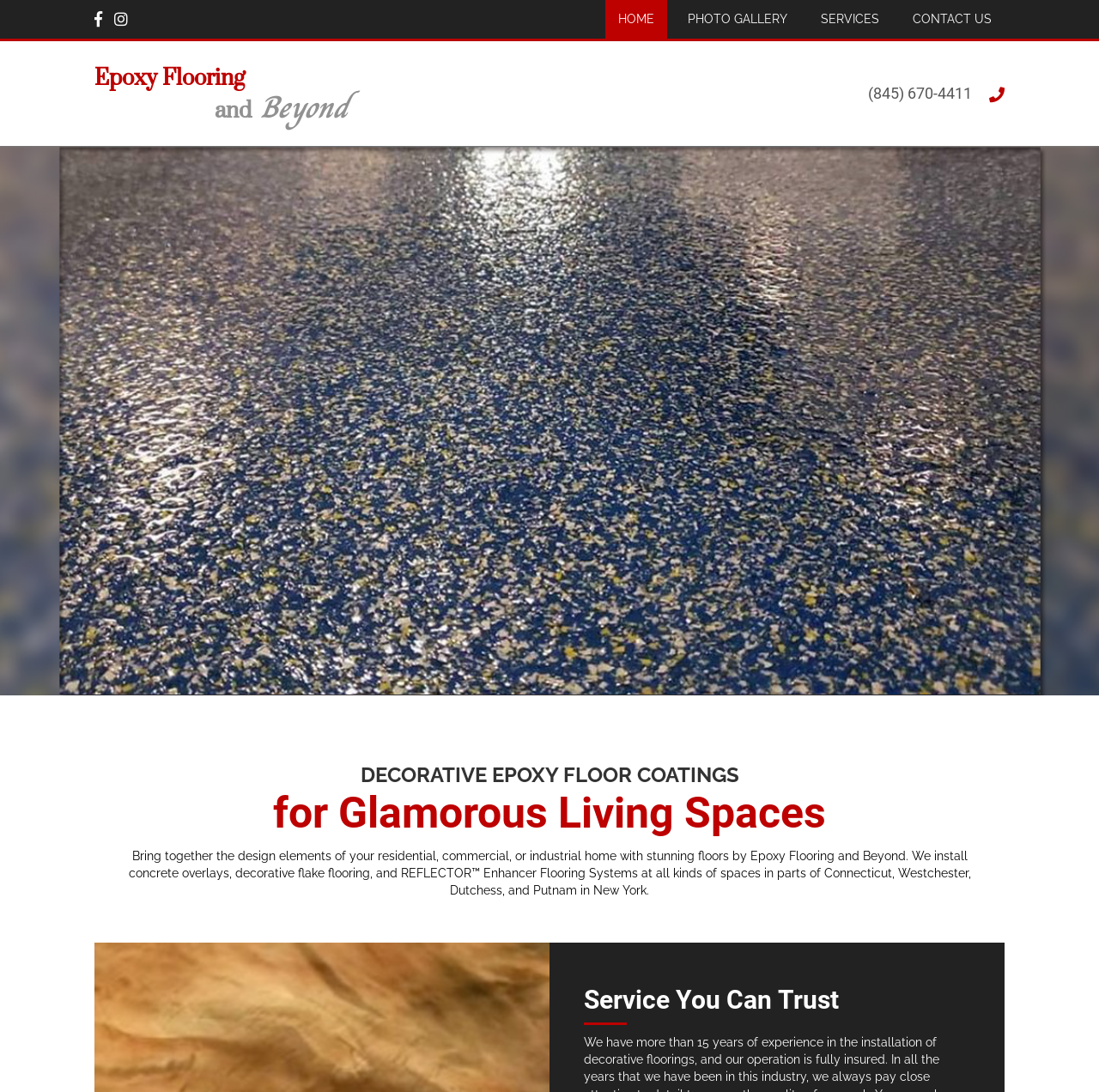Locate the bounding box of the UI element with the following description: "(845) 670-4411".

[0.79, 0.077, 0.884, 0.094]